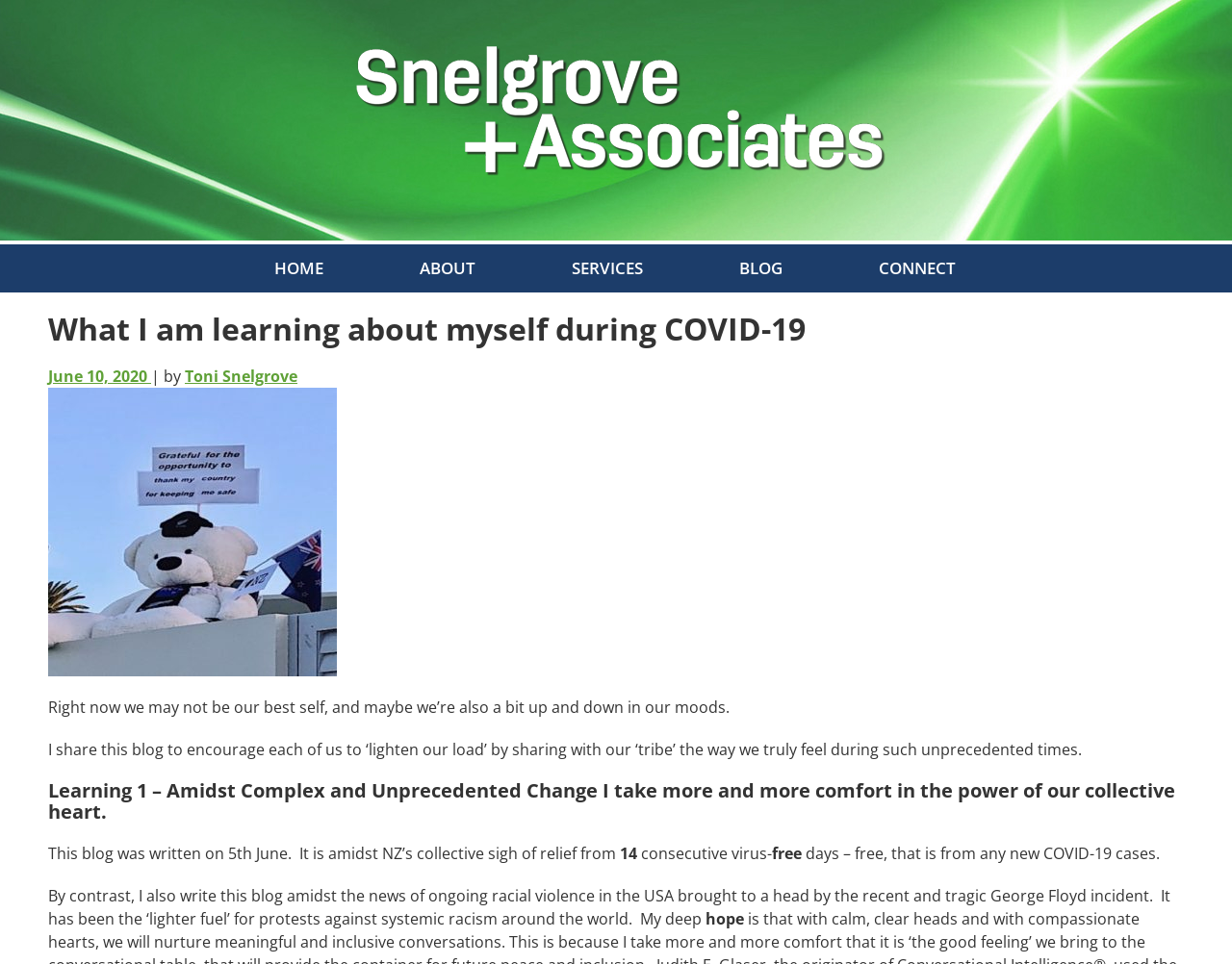Specify the bounding box coordinates of the element's region that should be clicked to achieve the following instruction: "Get directions to the office". The bounding box coordinates consist of four float numbers between 0 and 1, in the format [left, top, right, bottom].

None